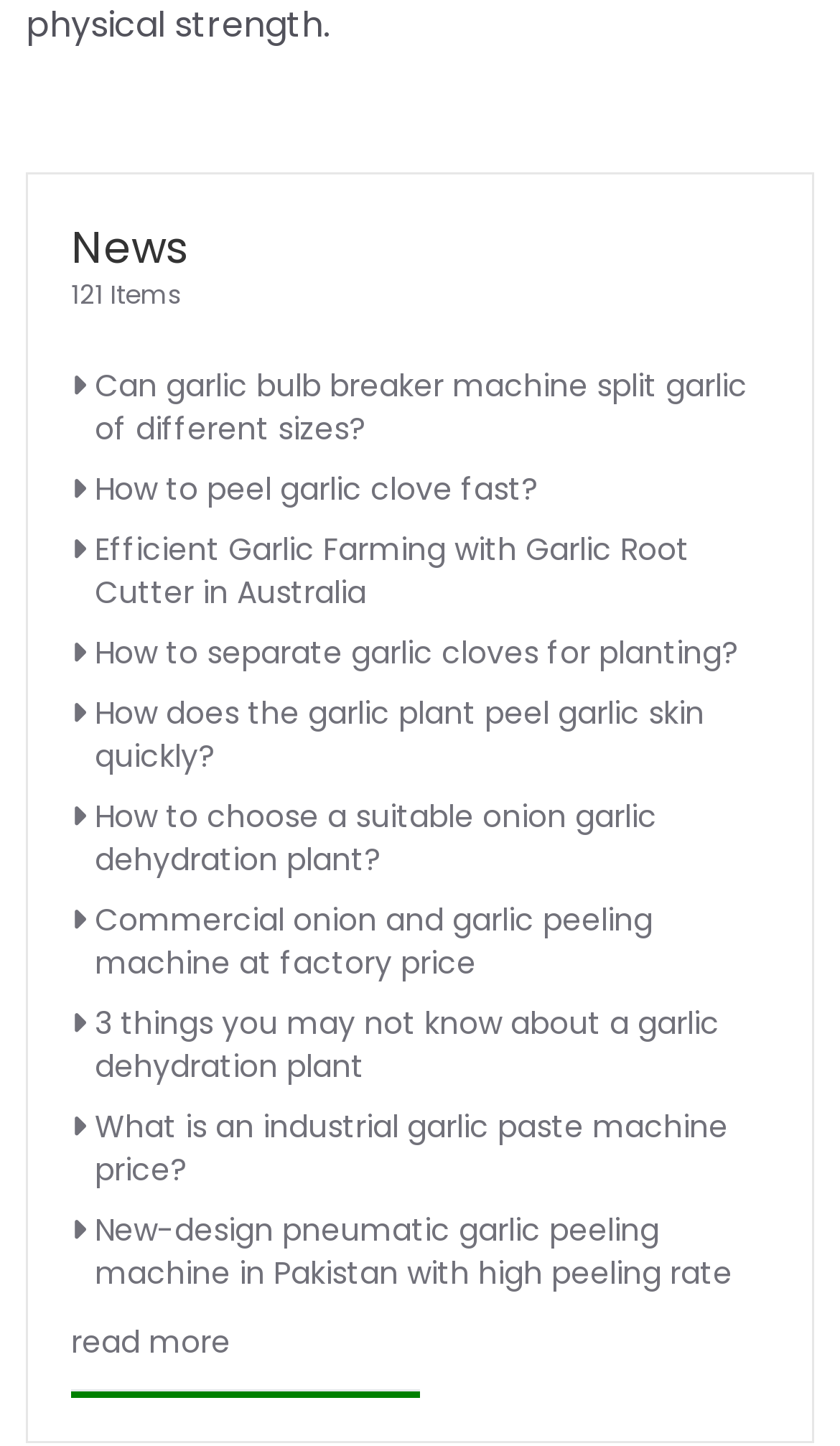Carefully observe the image and respond to the question with a detailed answer:
What is the topic of the first news item?

The first link on the page is ' Can garlic bulb breaker machine split garlic of different sizes?' which suggests that the topic of the first news item is related to garlic bulb breaker machines.